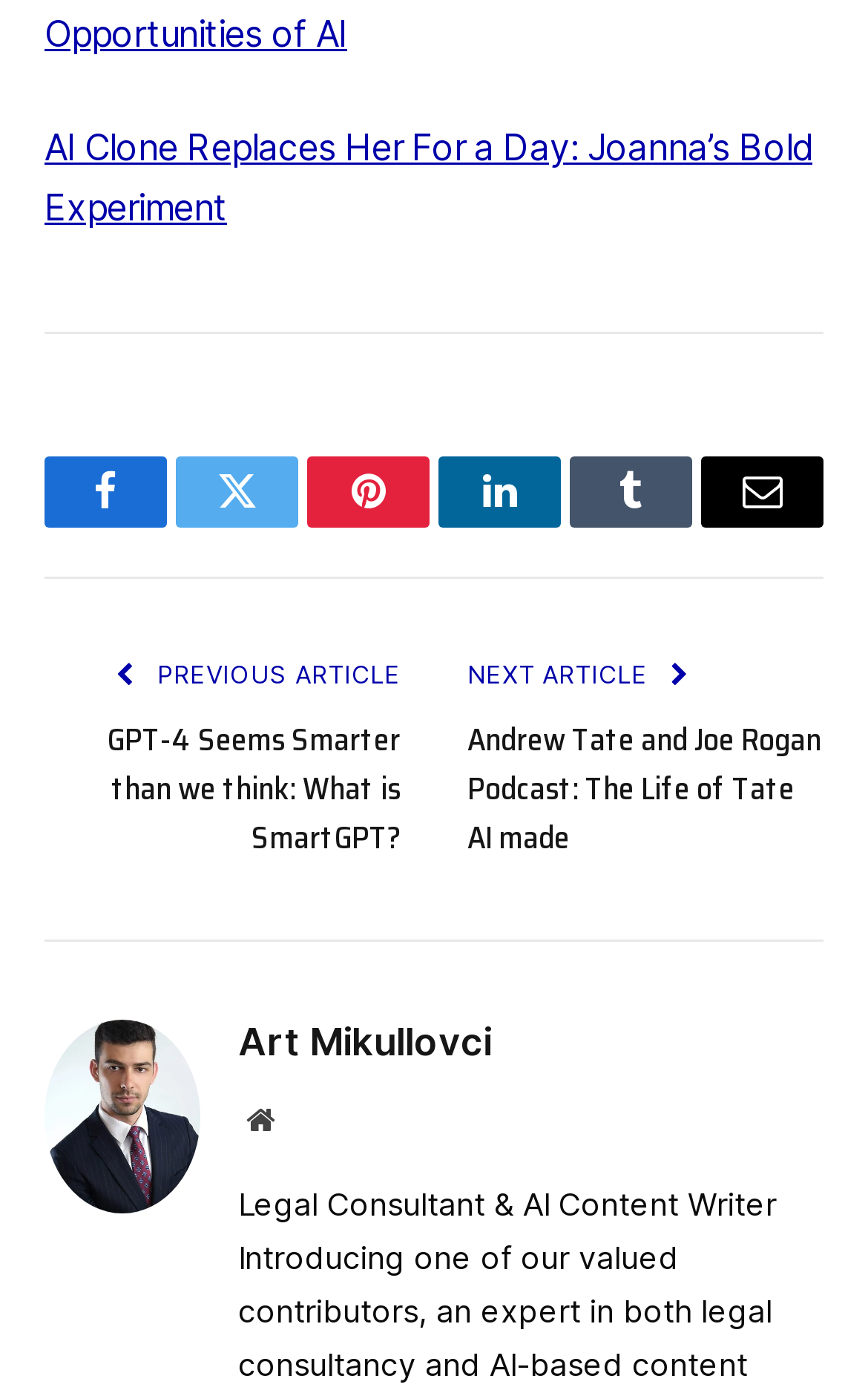Identify the coordinates of the bounding box for the element that must be clicked to accomplish the instruction: "Share on Twitter".

[0.203, 0.327, 0.344, 0.378]